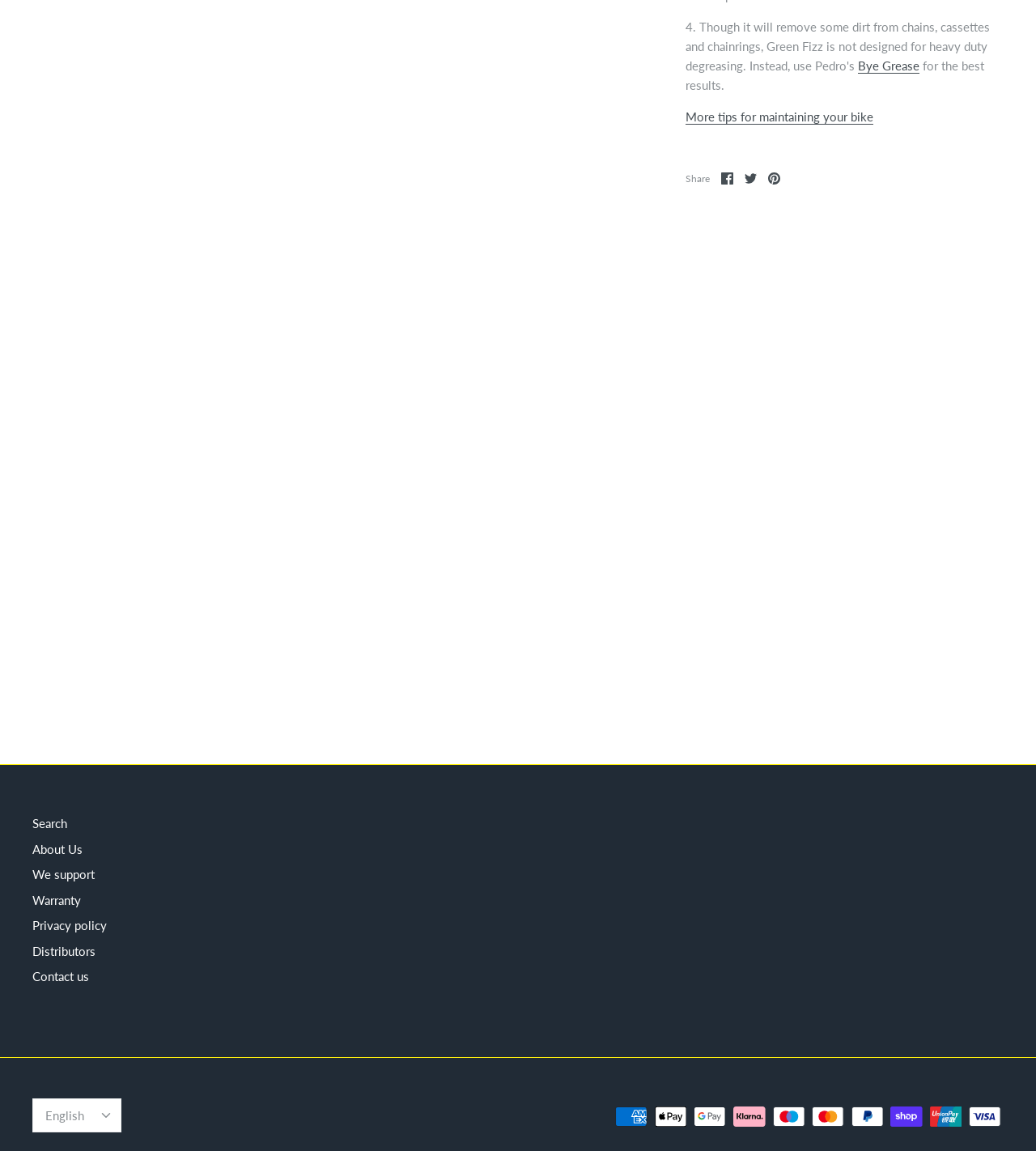What is the recommended way to maintain a bike?
Please elaborate on the answer to the question with detailed information.

Based on the webpage, there is a link 'More tips for maintaining your bike' which suggests that the webpage provides tips and recommendations for maintaining a bike.